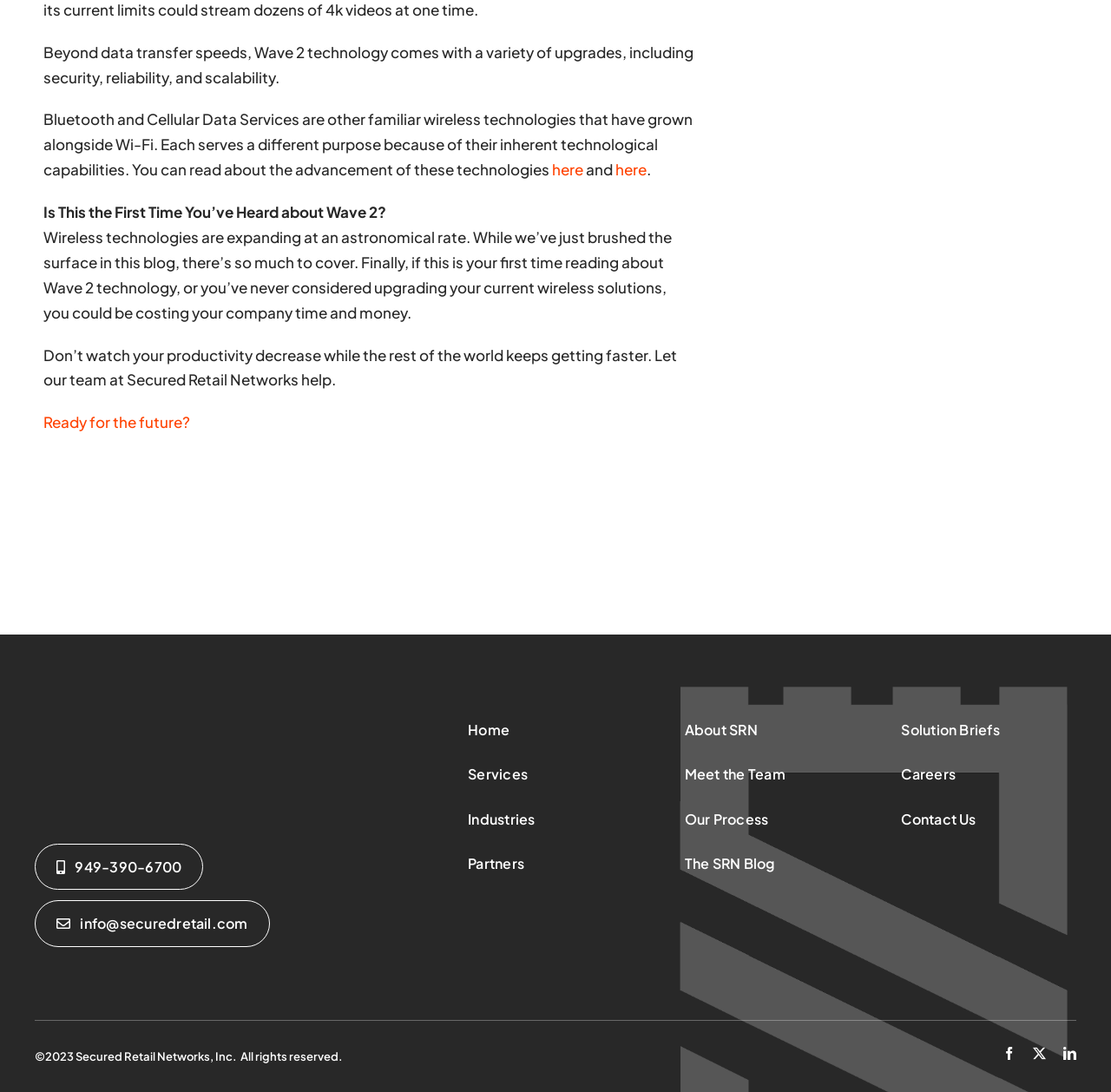What is the year of copyright mentioned on this webpage?
Observe the image and answer the question with a one-word or short phrase response.

2023